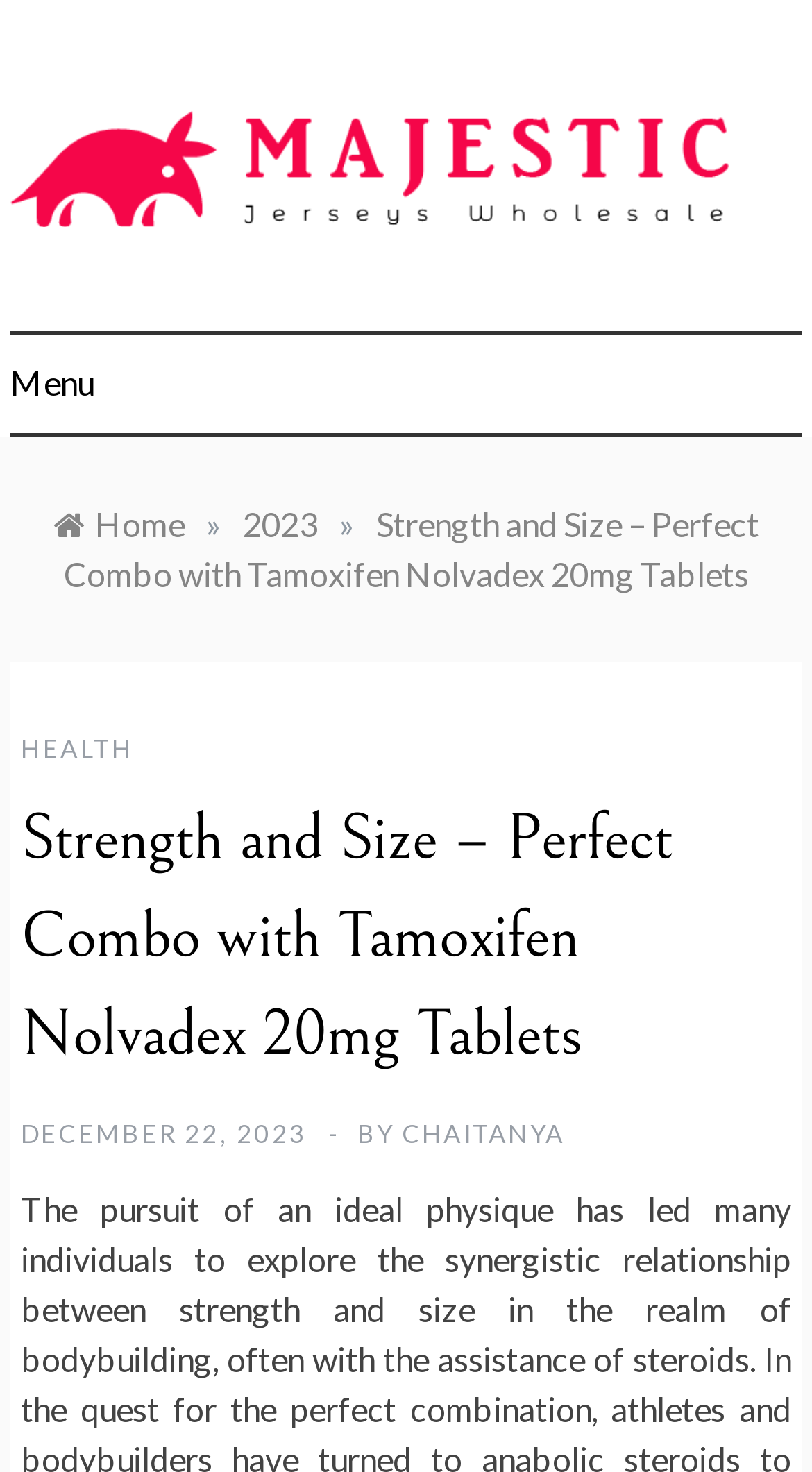Determine the bounding box coordinates for the region that must be clicked to execute the following instruction: "Open the Menu".

[0.013, 0.228, 0.115, 0.294]